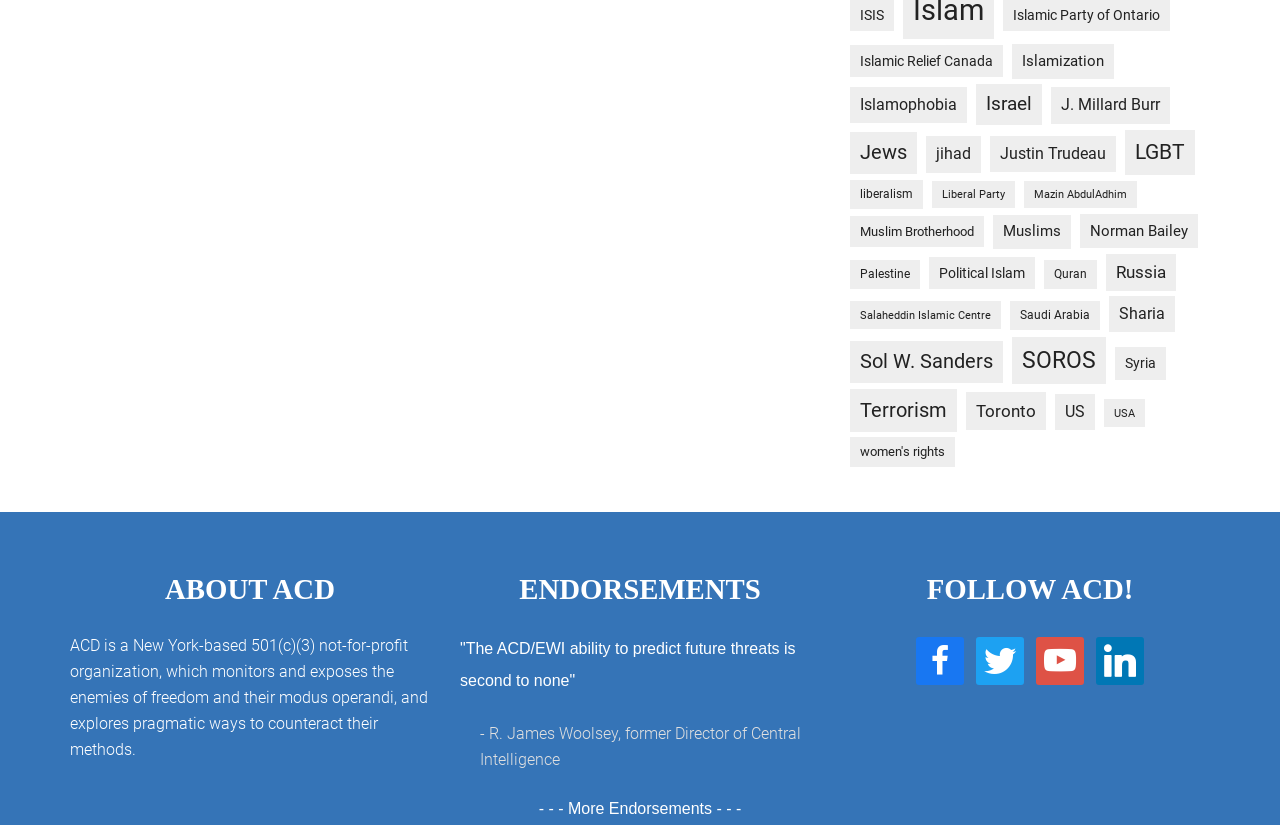Provide a single word or phrase to answer the given question: 
How many links are on the webpage?

61